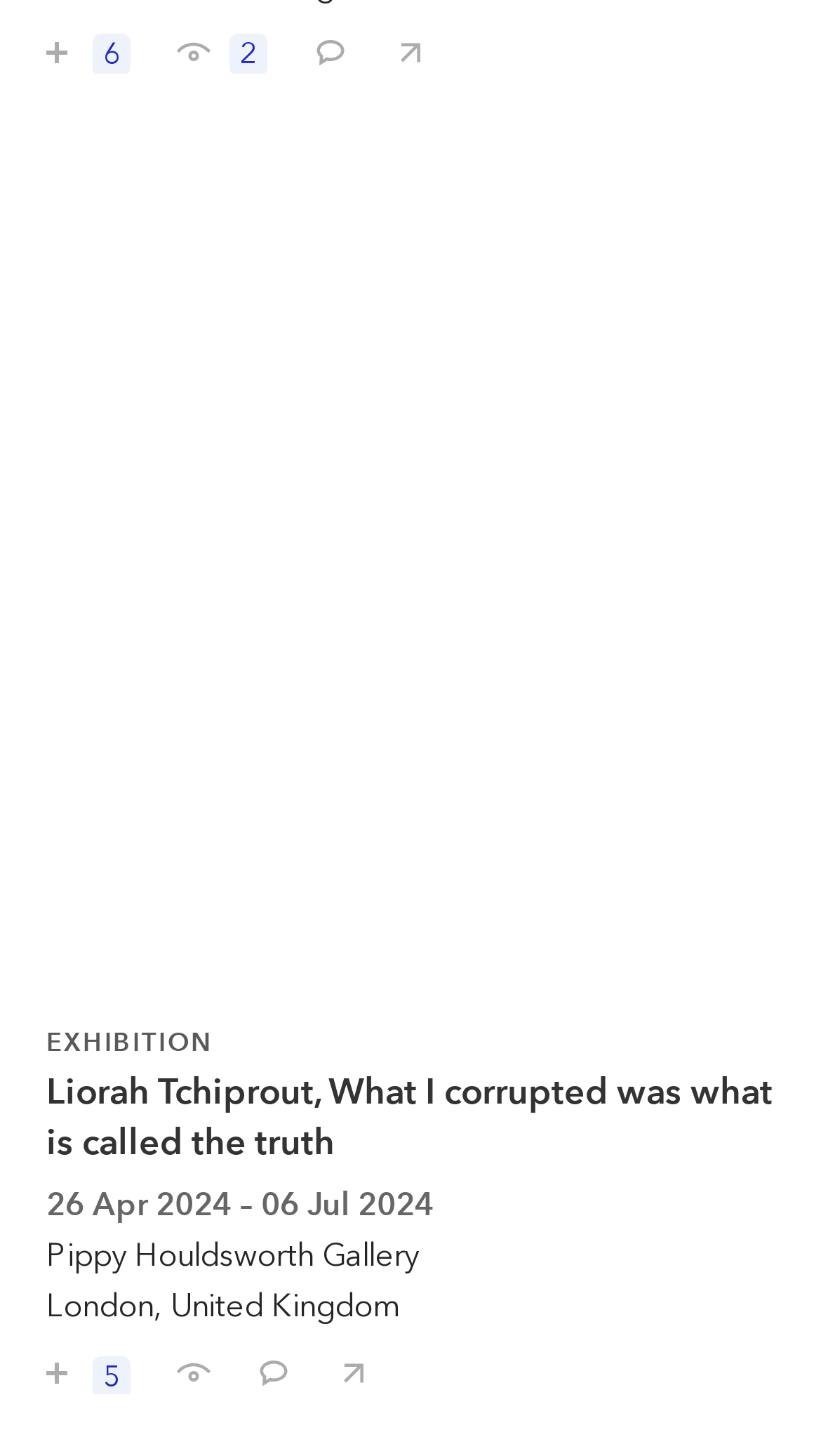How many artworks are displayed on this webpage? Based on the screenshot, please respond with a single word or phrase.

2